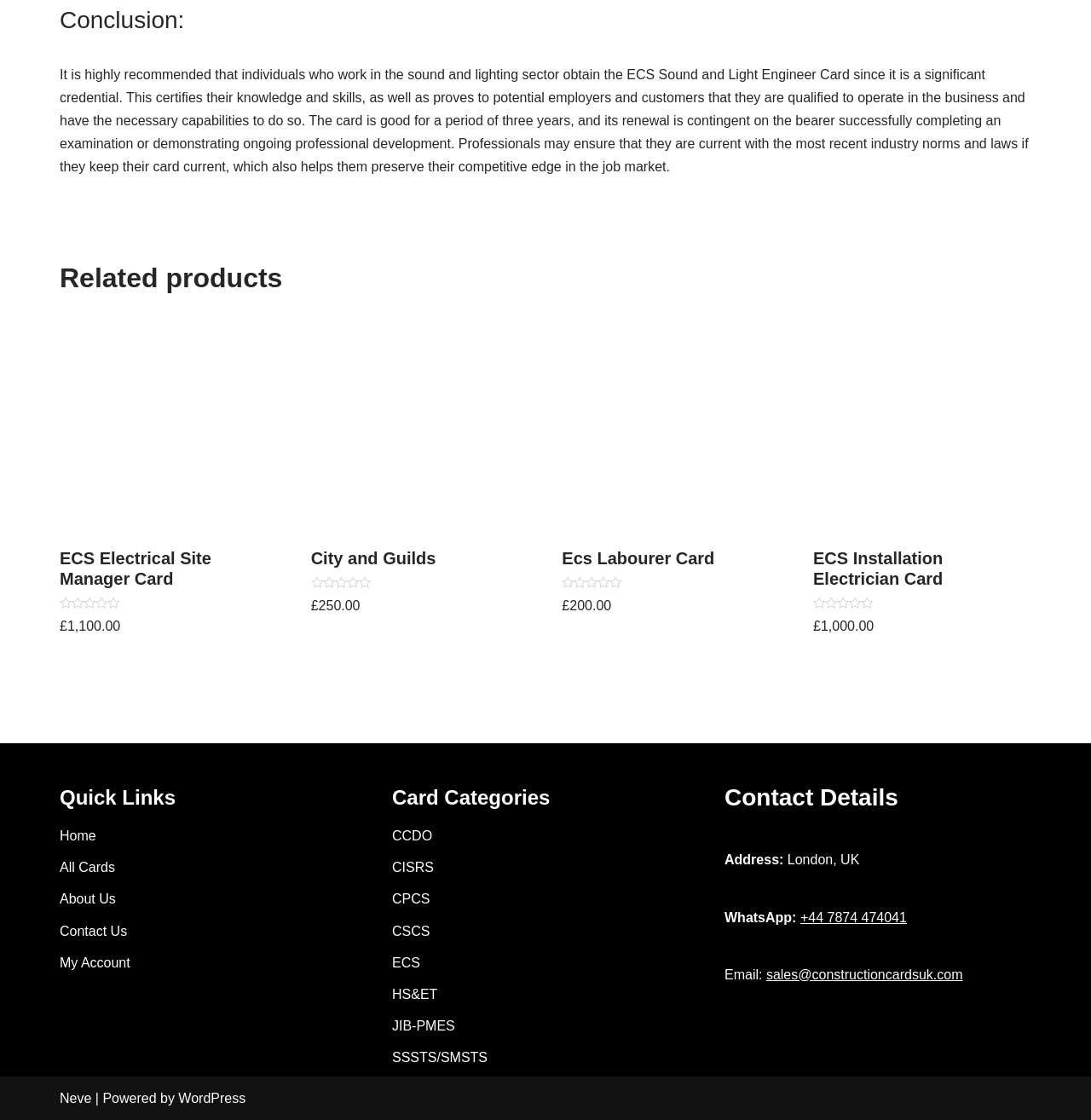What is the platform that powers this website?
Please provide a full and detailed response to the question.

The platform that powers this website is WordPress, which is indicated by the link element with the text 'WordPress' at the bottom of the webpage.